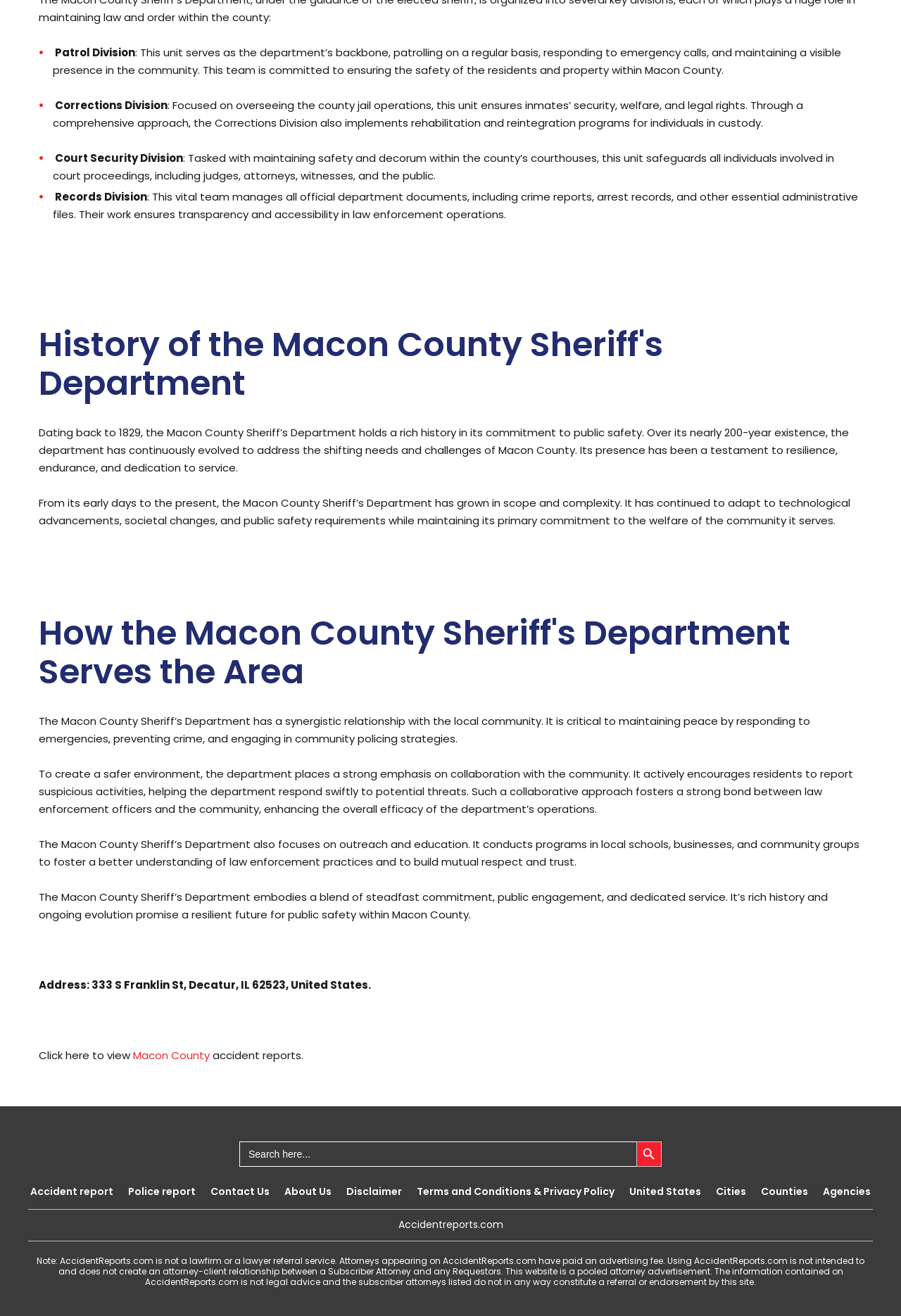Please provide the bounding box coordinates for the element that needs to be clicked to perform the instruction: "Click on Macon County". The coordinates must consist of four float numbers between 0 and 1, formatted as [left, top, right, bottom].

[0.148, 0.796, 0.233, 0.807]